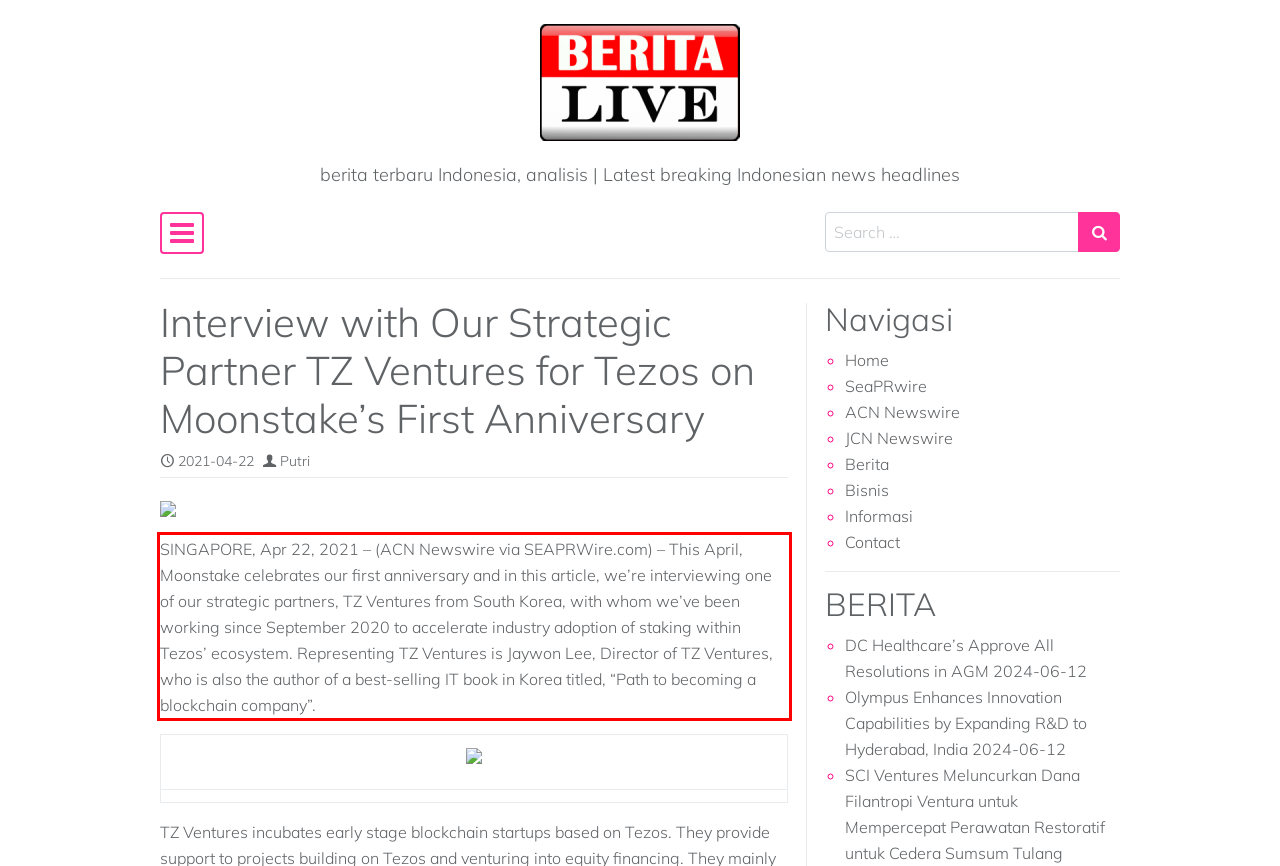Given a webpage screenshot, locate the red bounding box and extract the text content found inside it.

SINGAPORE, Apr 22, 2021 – (ACN Newswire via SEAPRWire.com) – This April, Moonstake celebrates our first anniversary and in this article, we’re interviewing one of our strategic partners, TZ Ventures from South Korea, with whom we’ve been working since September 2020 to accelerate industry adoption of staking within Tezos’ ecosystem. Representing TZ Ventures is Jaywon Lee, Director of TZ Ventures, who is also the author of a best-selling IT book in Korea titled, “Path to becoming a blockchain company”.